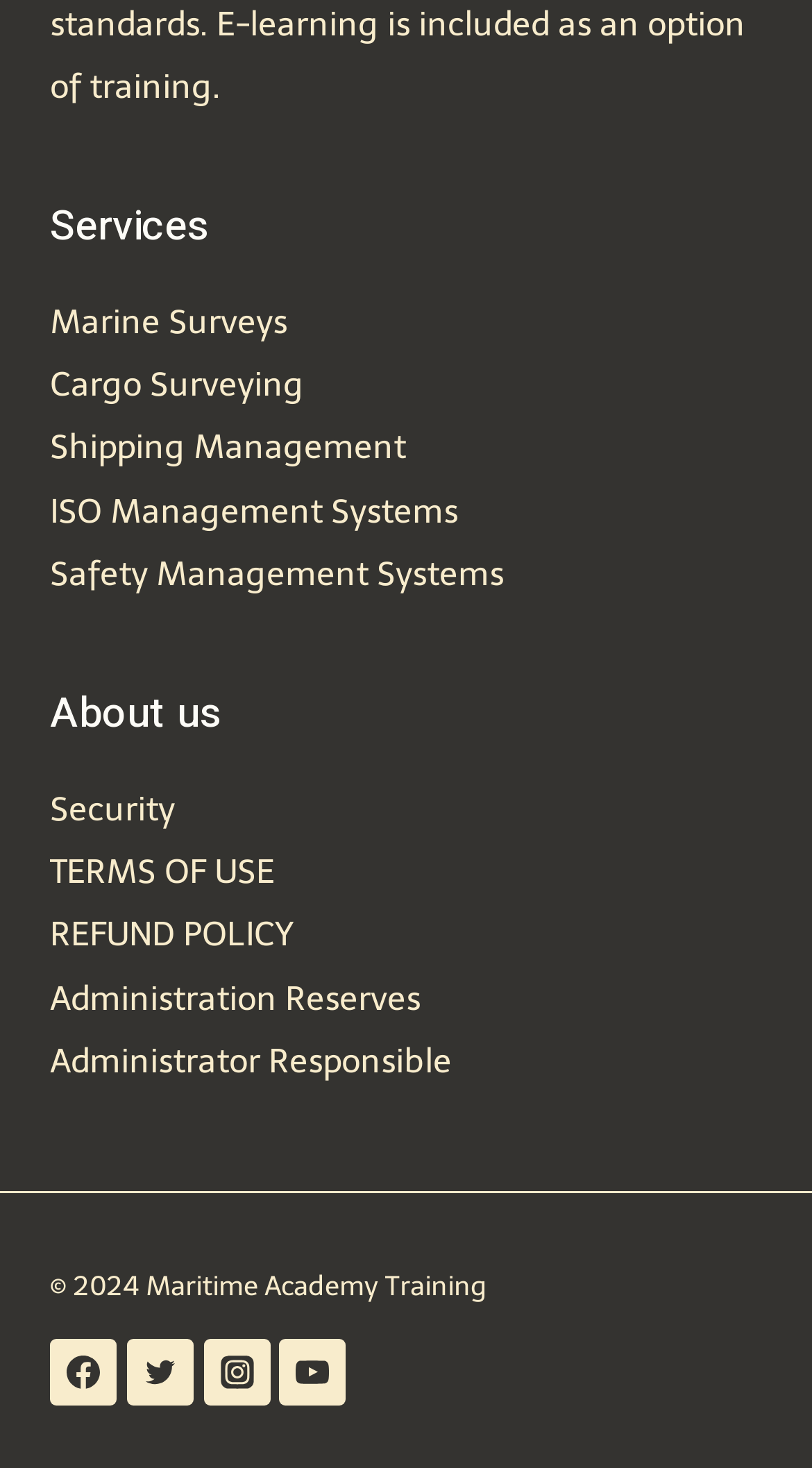Locate the bounding box coordinates of the clickable element to fulfill the following instruction: "Explore Education category". Provide the coordinates as four float numbers between 0 and 1 in the format [left, top, right, bottom].

None